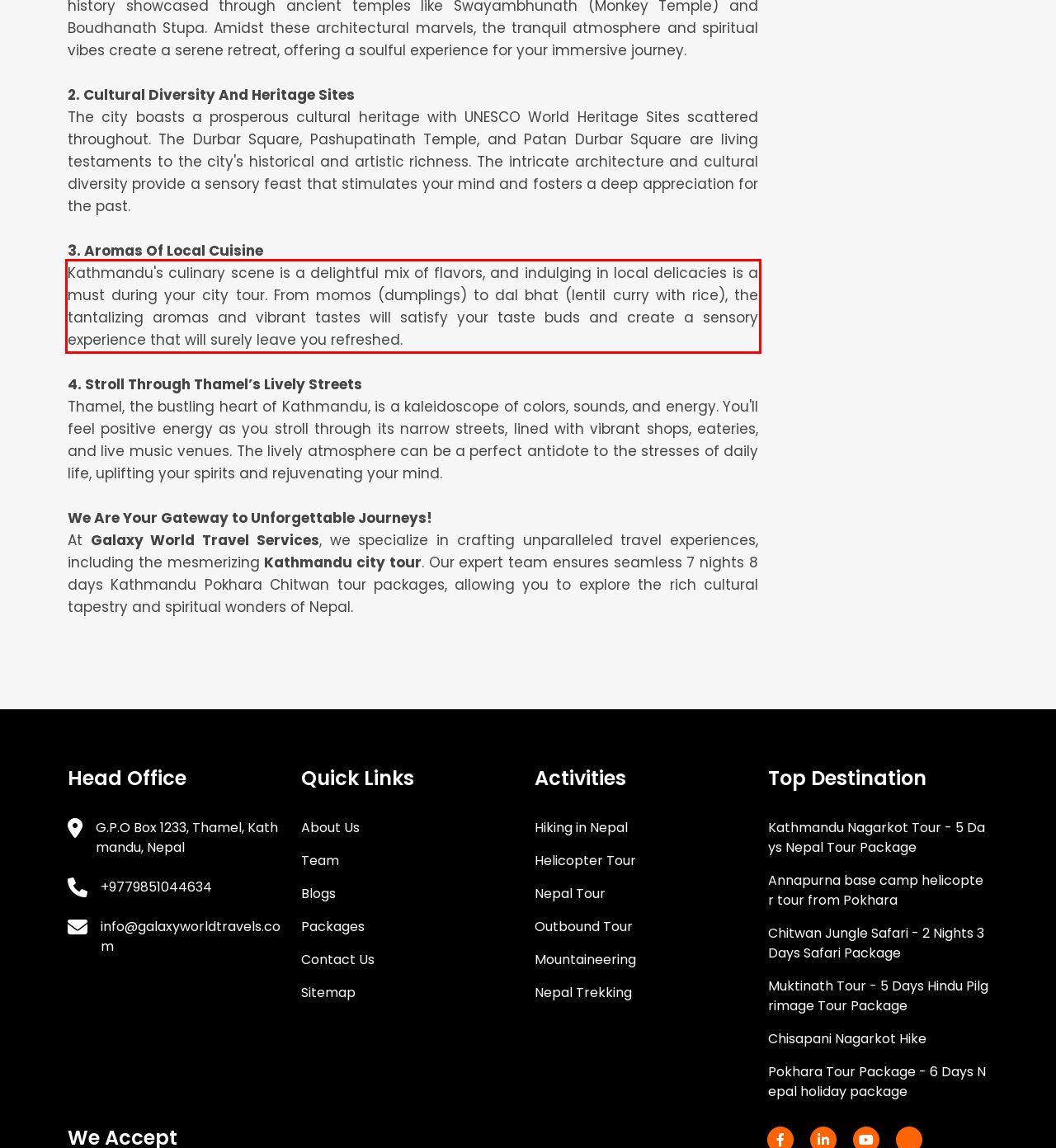Given a screenshot of a webpage containing a red rectangle bounding box, extract and provide the text content found within the red bounding box.

Kathmandu's culinary scene is a delightful mix of flavors, and indulging in local delicacies is a must during your city tour. From momos (dumplings) to dal bhat (lentil curry with rice), the tantalizing aromas and vibrant tastes will satisfy your taste buds and create a sensory experience that will surely leave you refreshed.